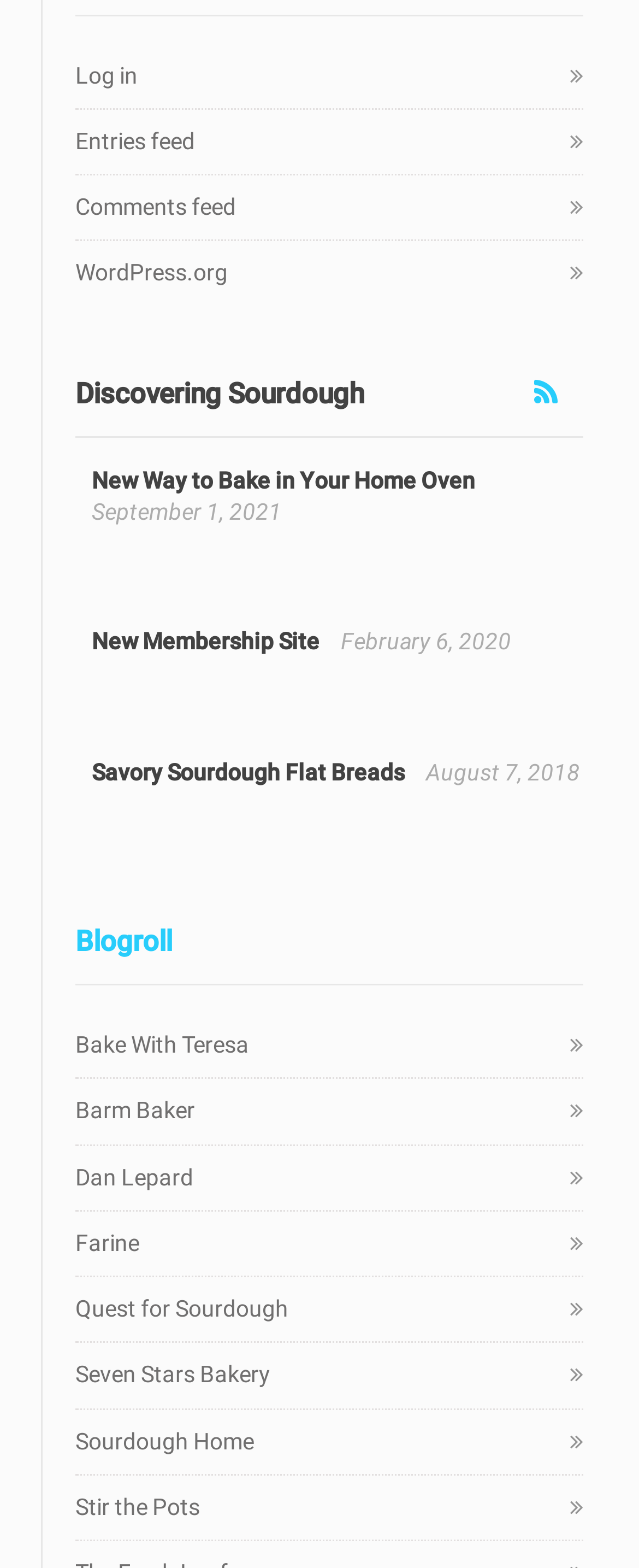Locate the bounding box coordinates of the element that should be clicked to execute the following instruction: "Log in to the website".

[0.118, 0.039, 0.215, 0.056]